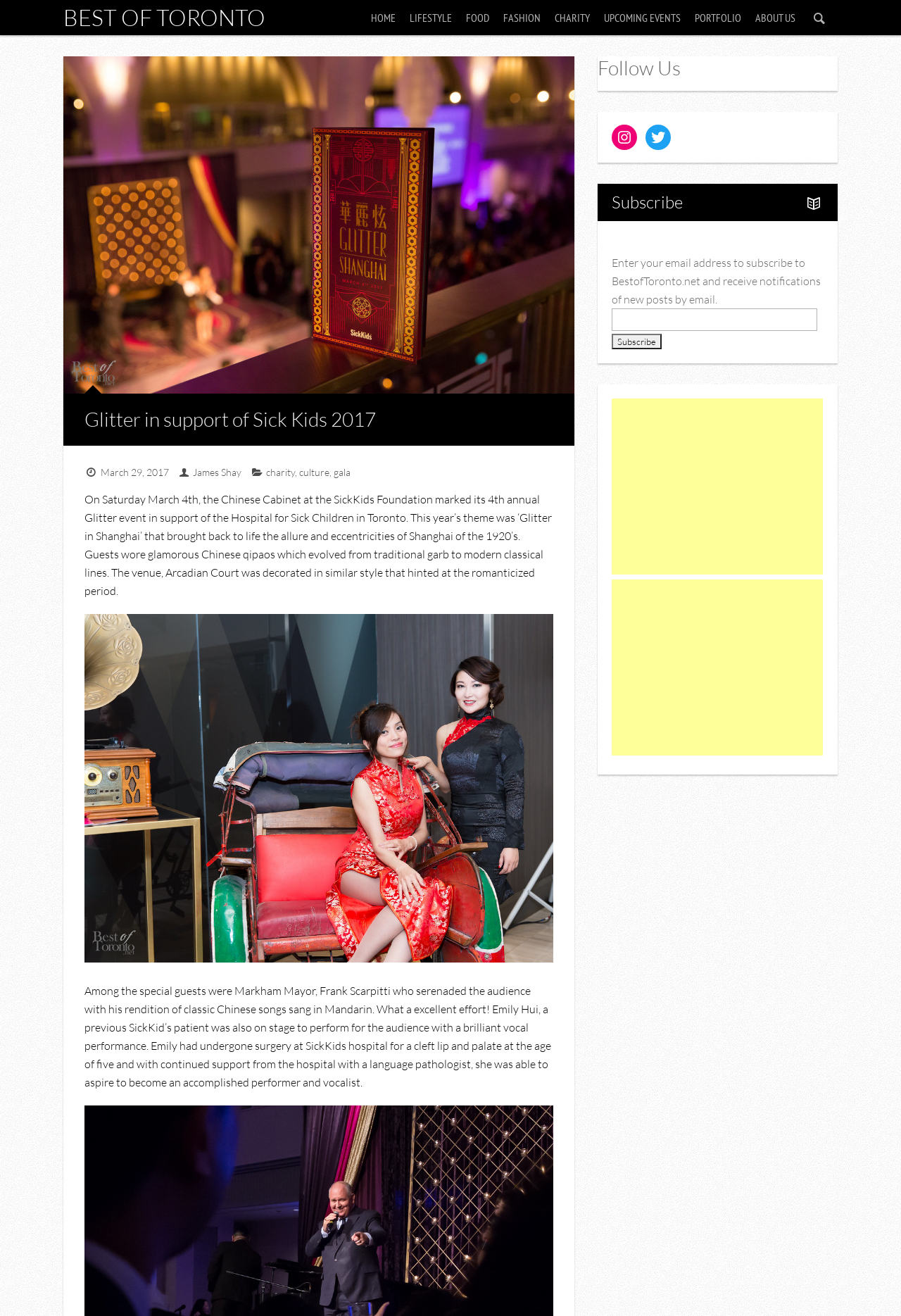Pinpoint the bounding box coordinates of the element to be clicked to execute the instruction: "Follow on Instagram".

[0.679, 0.094, 0.707, 0.114]